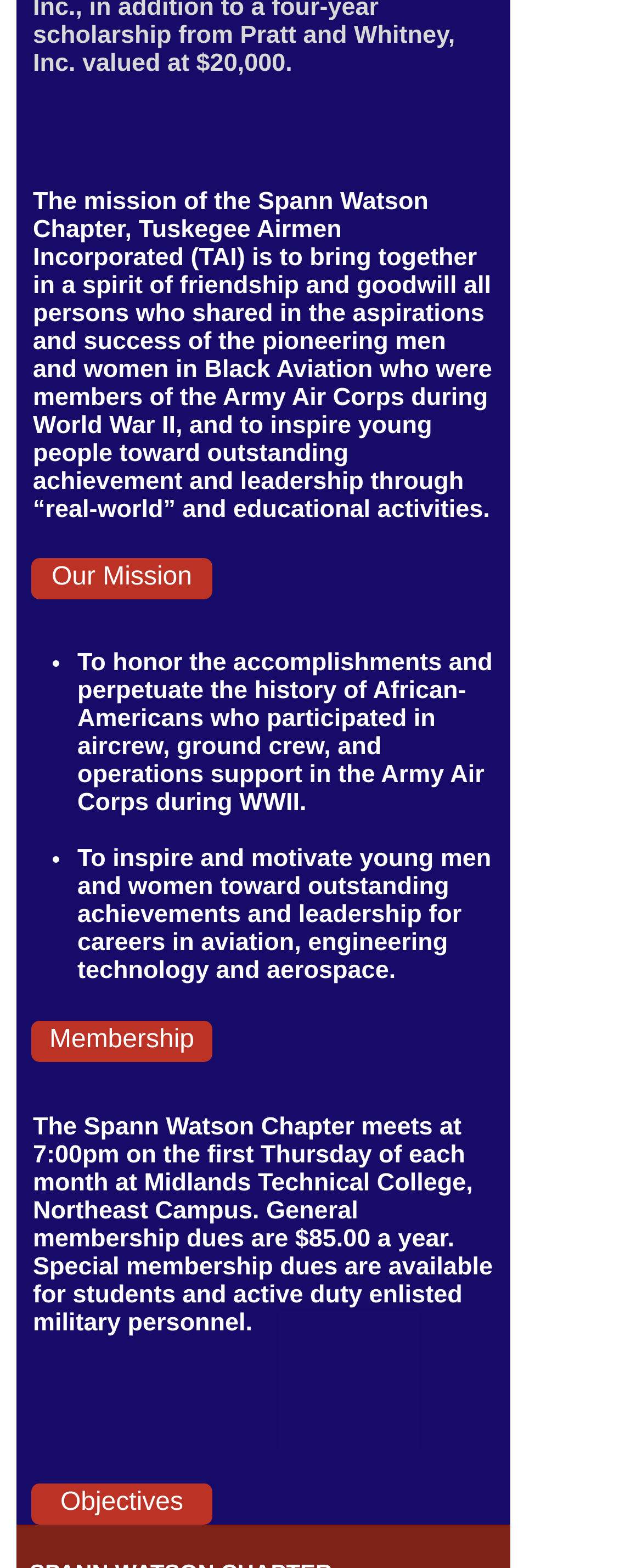How often does the Spann Watson Chapter meet?
Respond to the question with a well-detailed and thorough answer.

The meeting frequency of the Spann Watson Chapter is mentioned in the heading element that describes the chapter's meeting details, which states that the chapter meets at 7:00pm on the first Thursday of each month at Midlands Technical College, Northeast Campus.